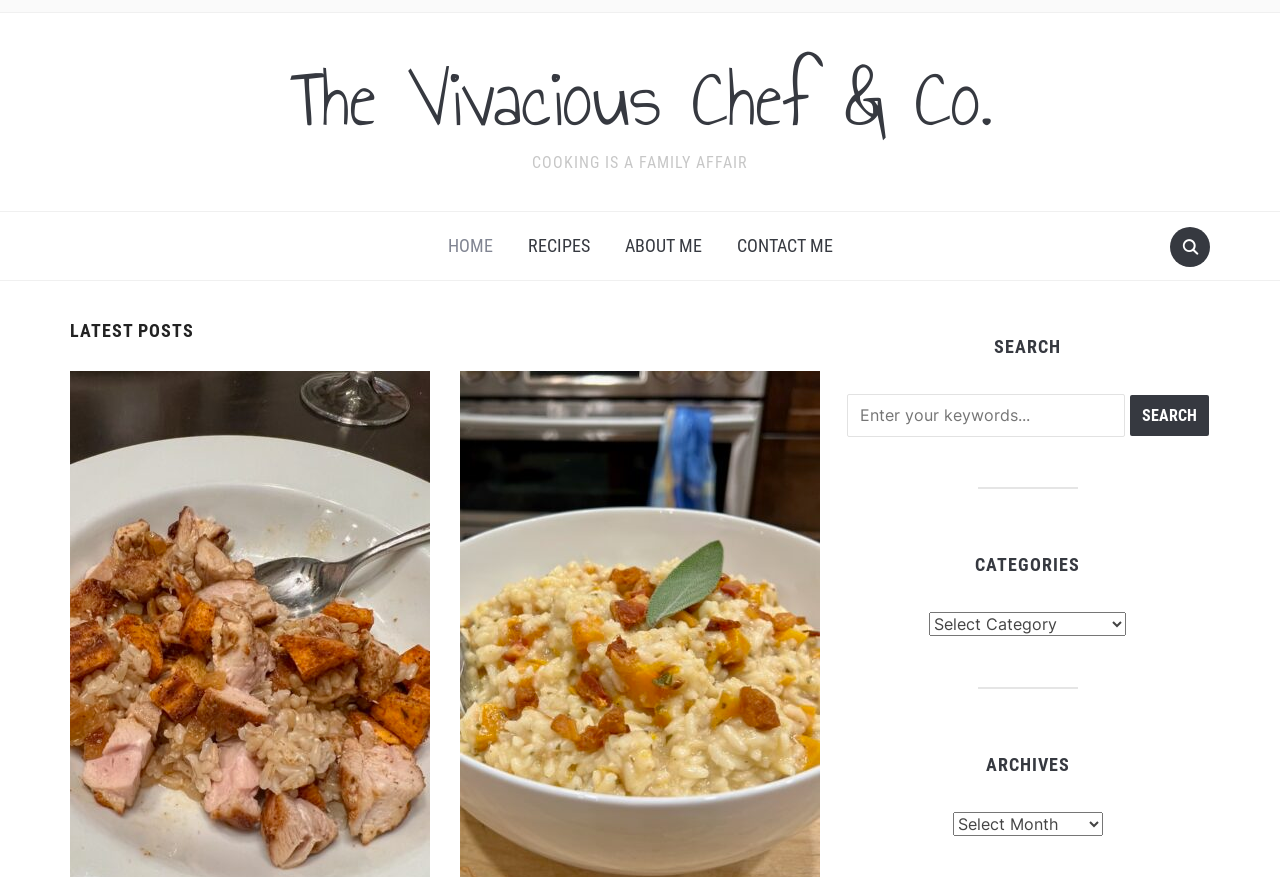What is the purpose of the search box?
Provide a fully detailed and comprehensive answer to the question.

The search box is located below the 'SEARCH' heading and has a placeholder text 'Enter your keywords...'. This suggests that the purpose of the search box is to allow users to search the website for specific content.